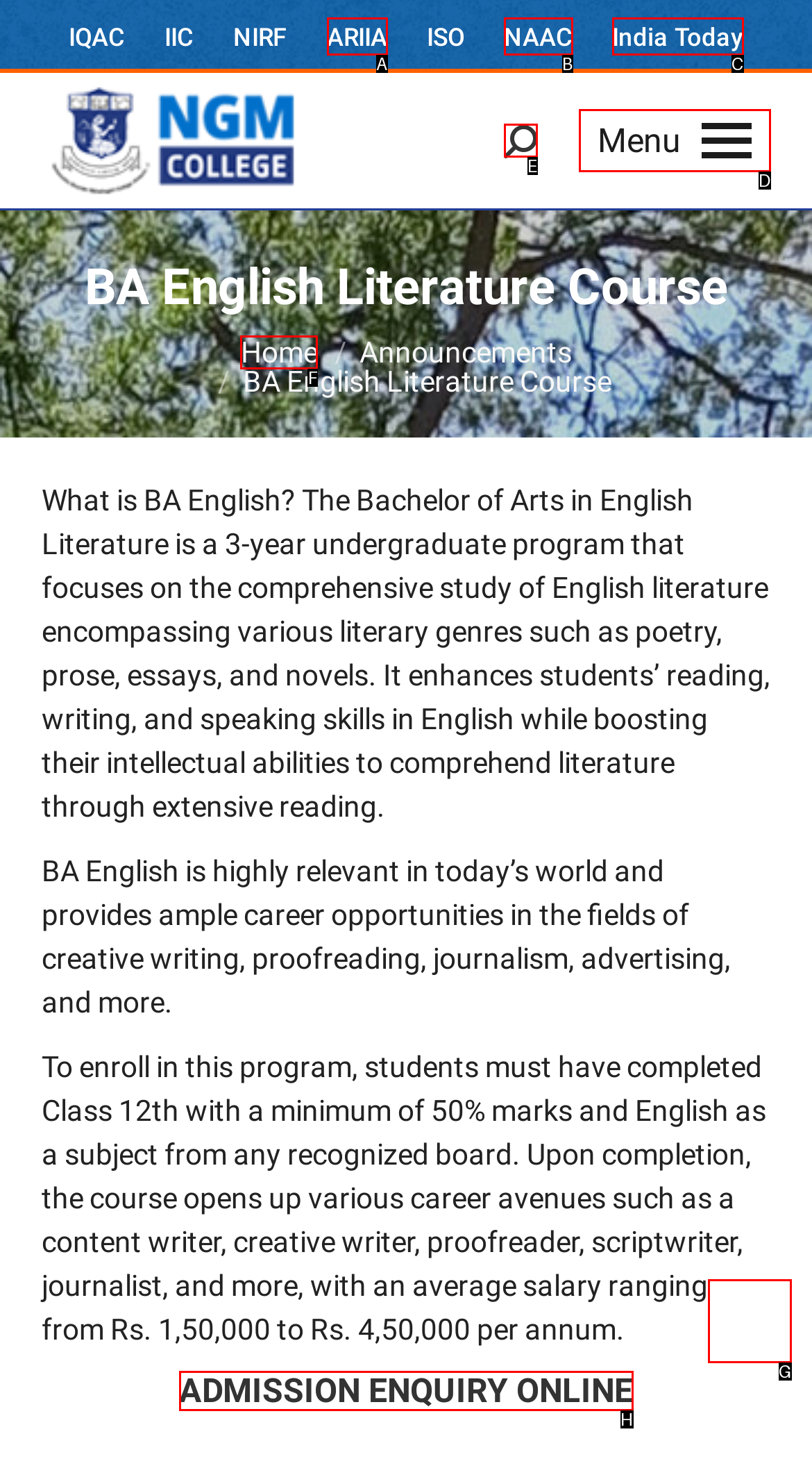Which HTML element fits the description: India Today? Respond with the letter of the appropriate option directly.

C